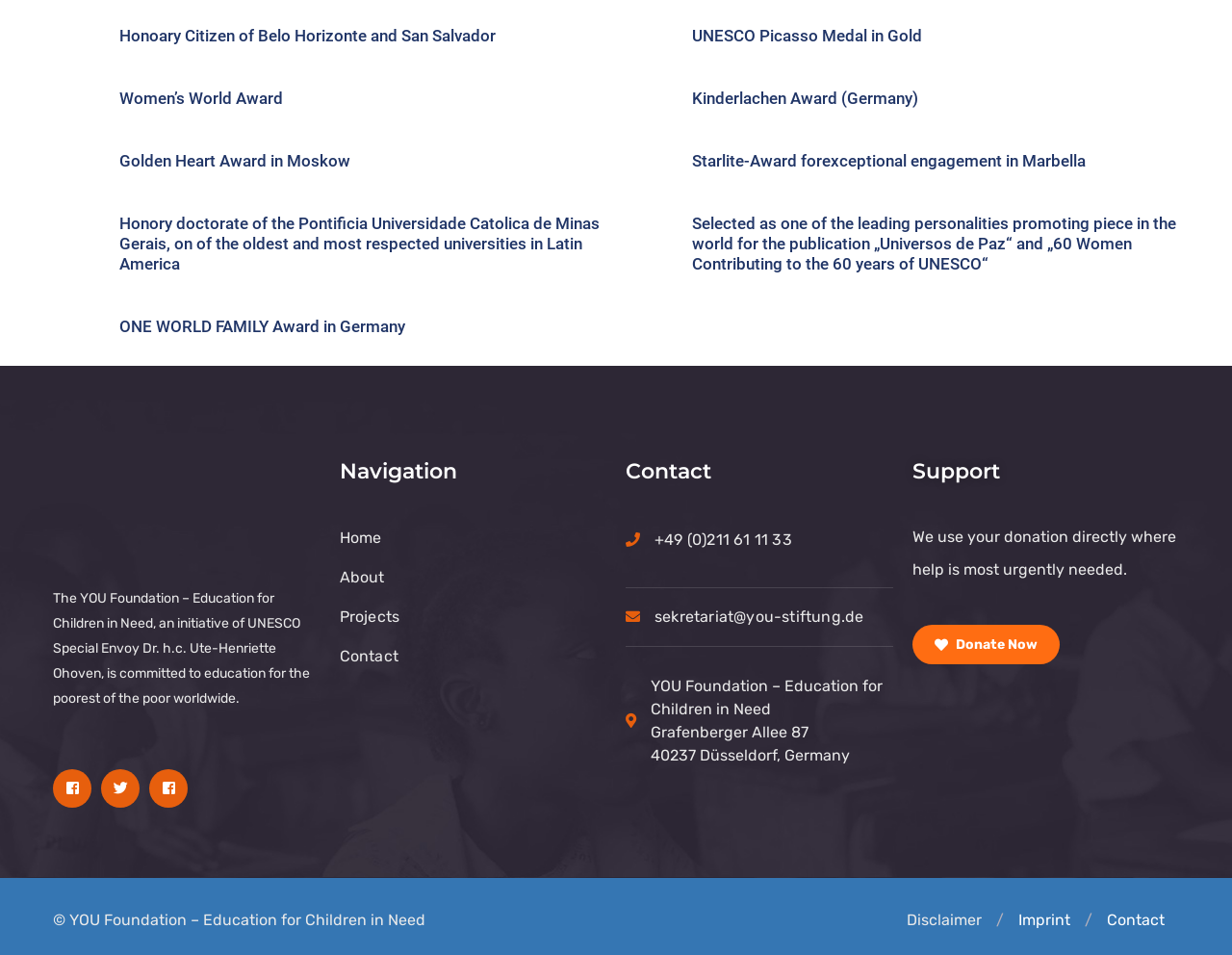What social media platforms can you find links to on the page?
Using the details shown in the screenshot, provide a comprehensive answer to the question.

There are three social media links on the page, two of which are Facebook links and one of which is a Twitter link. The links are located at the bottom of the page, and are represented by icons for each platform.